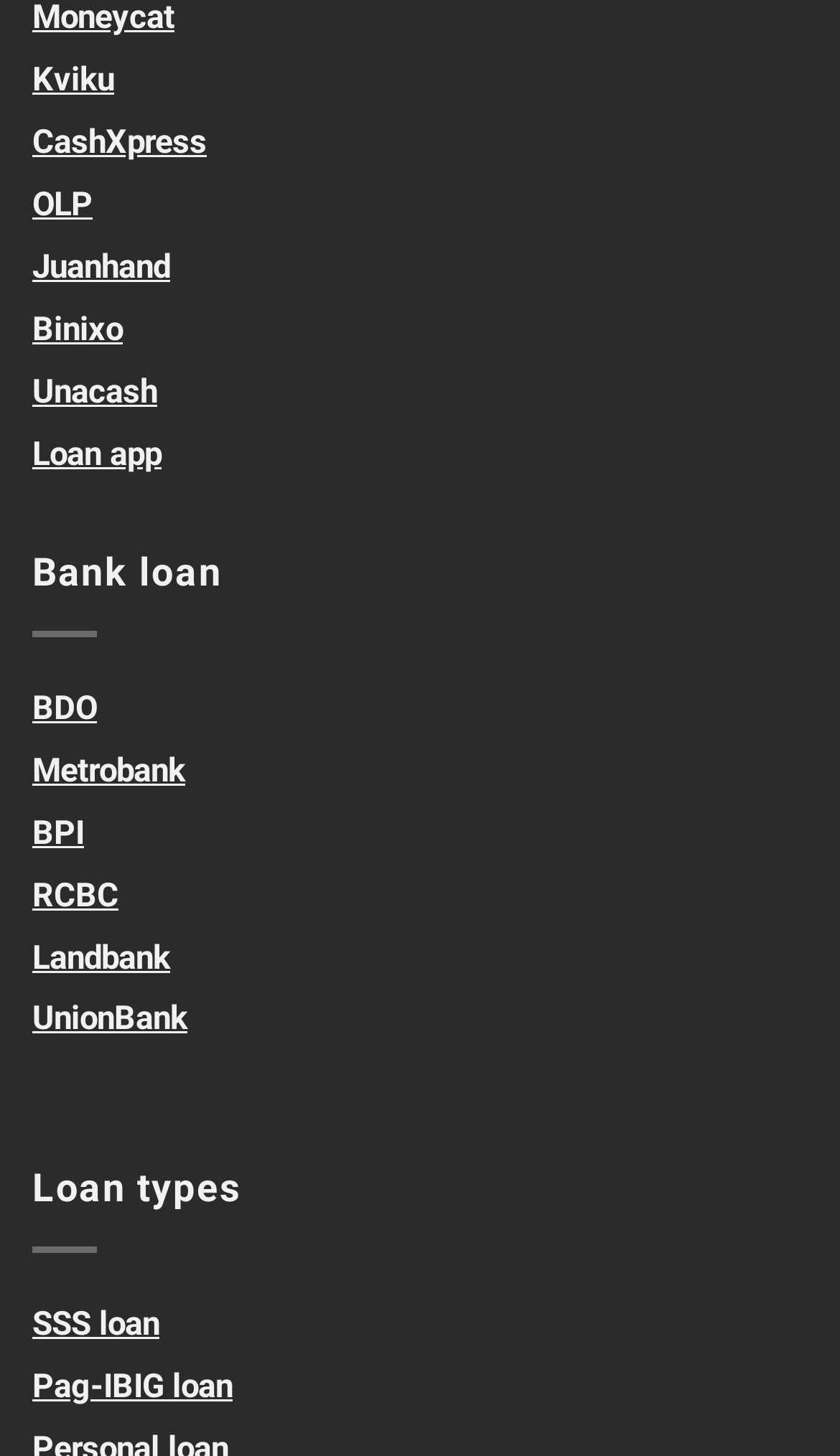Locate the bounding box coordinates of the clickable part needed for the task: "Click Kviku".

[0.038, 0.042, 0.136, 0.069]